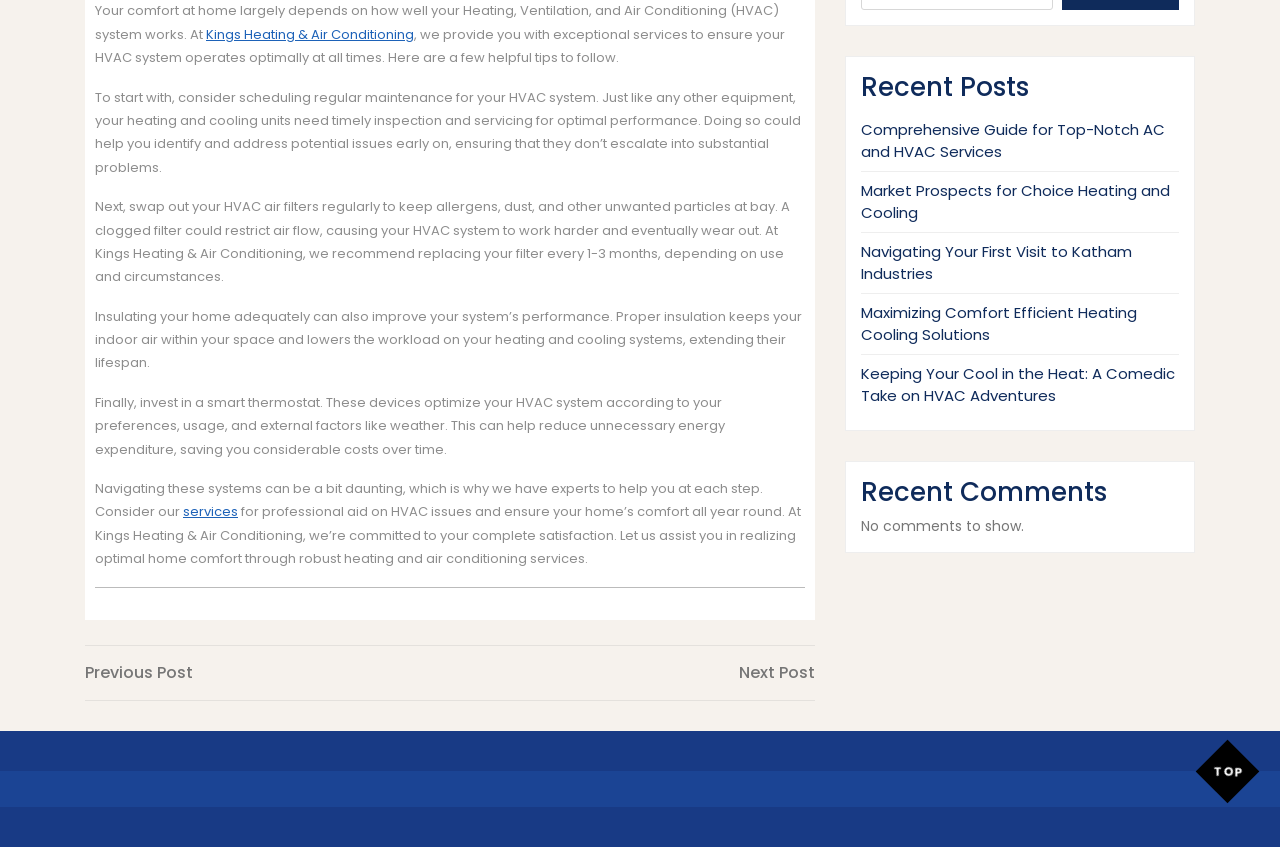Find and provide the bounding box coordinates for the UI element described here: "Top". The coordinates should be given as four float numbers between 0 and 1: [left, top, right, bottom].

[0.934, 0.873, 0.984, 0.948]